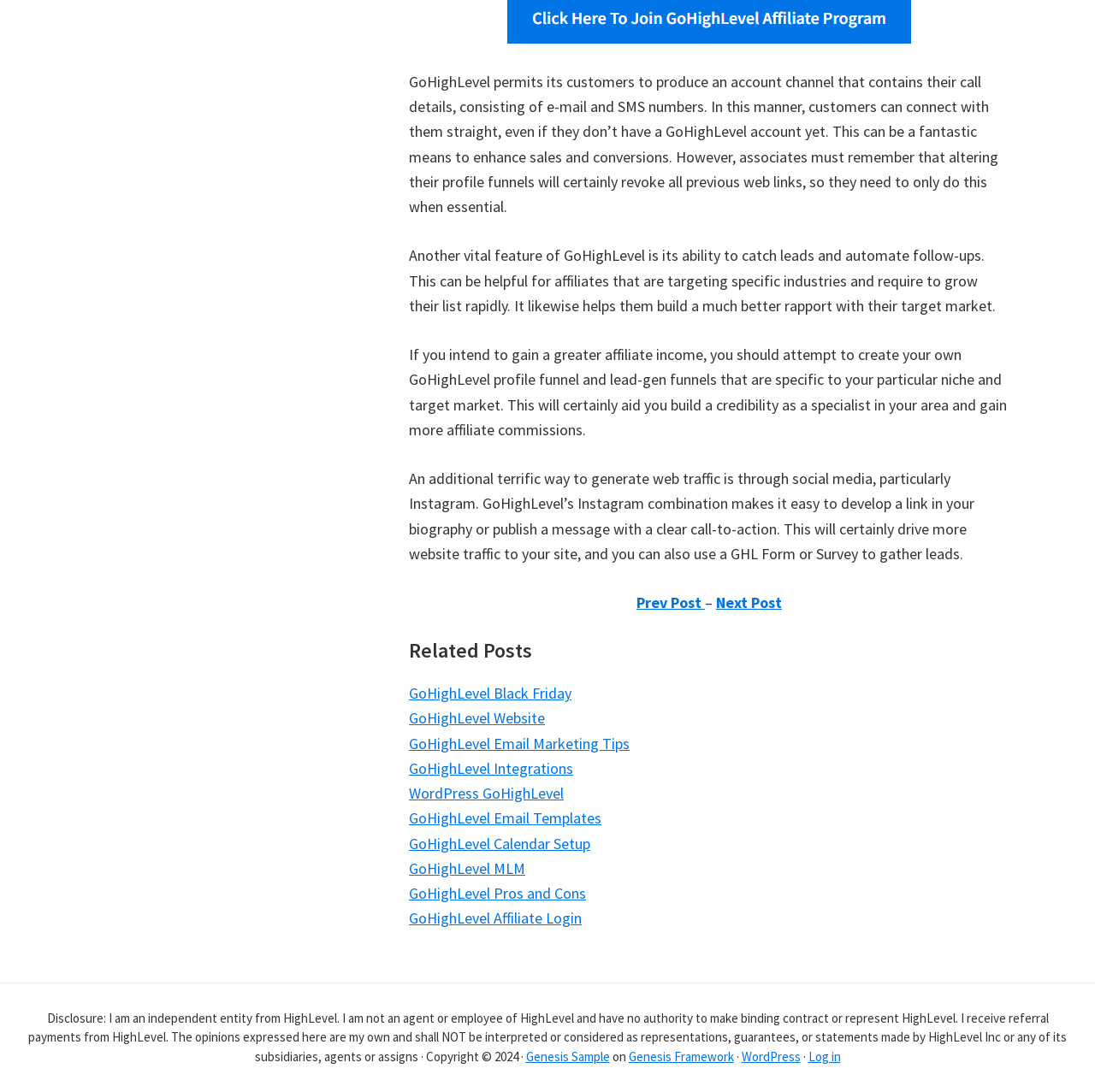Determine the bounding box coordinates for the element that should be clicked to follow this instruction: "Visit GoHighLevel Website". The coordinates should be given as four float numbers between 0 and 1, in the format [left, top, right, bottom].

[0.373, 0.649, 0.498, 0.667]